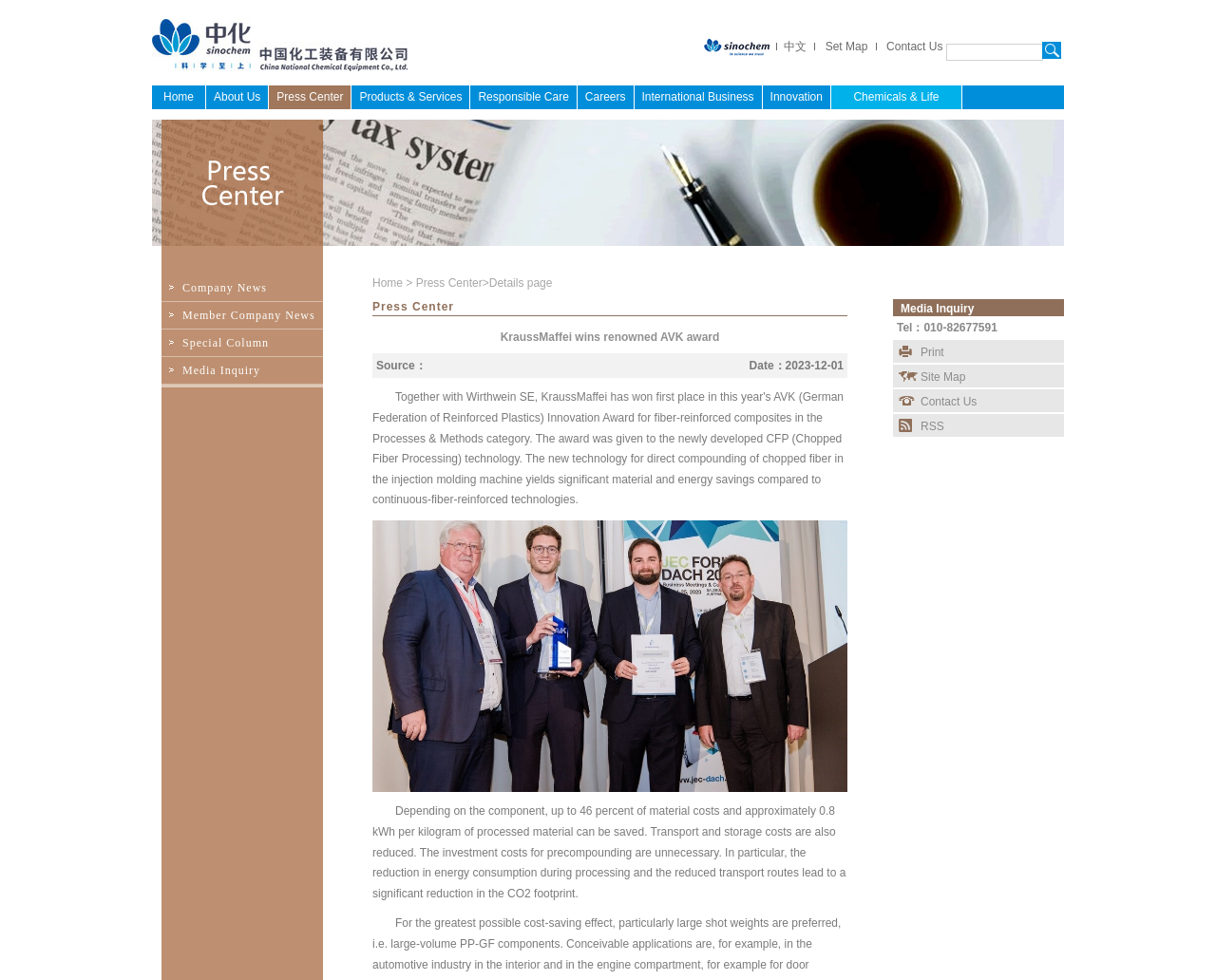What is the purpose of the search bar?
Please interpret the details in the image and answer the question thoroughly.

The search bar is located at the top right corner of the webpage, and it has a button labeled '搜索' which means 'search' in Chinese. This suggests that the search bar is intended for users to search for specific content within the website.